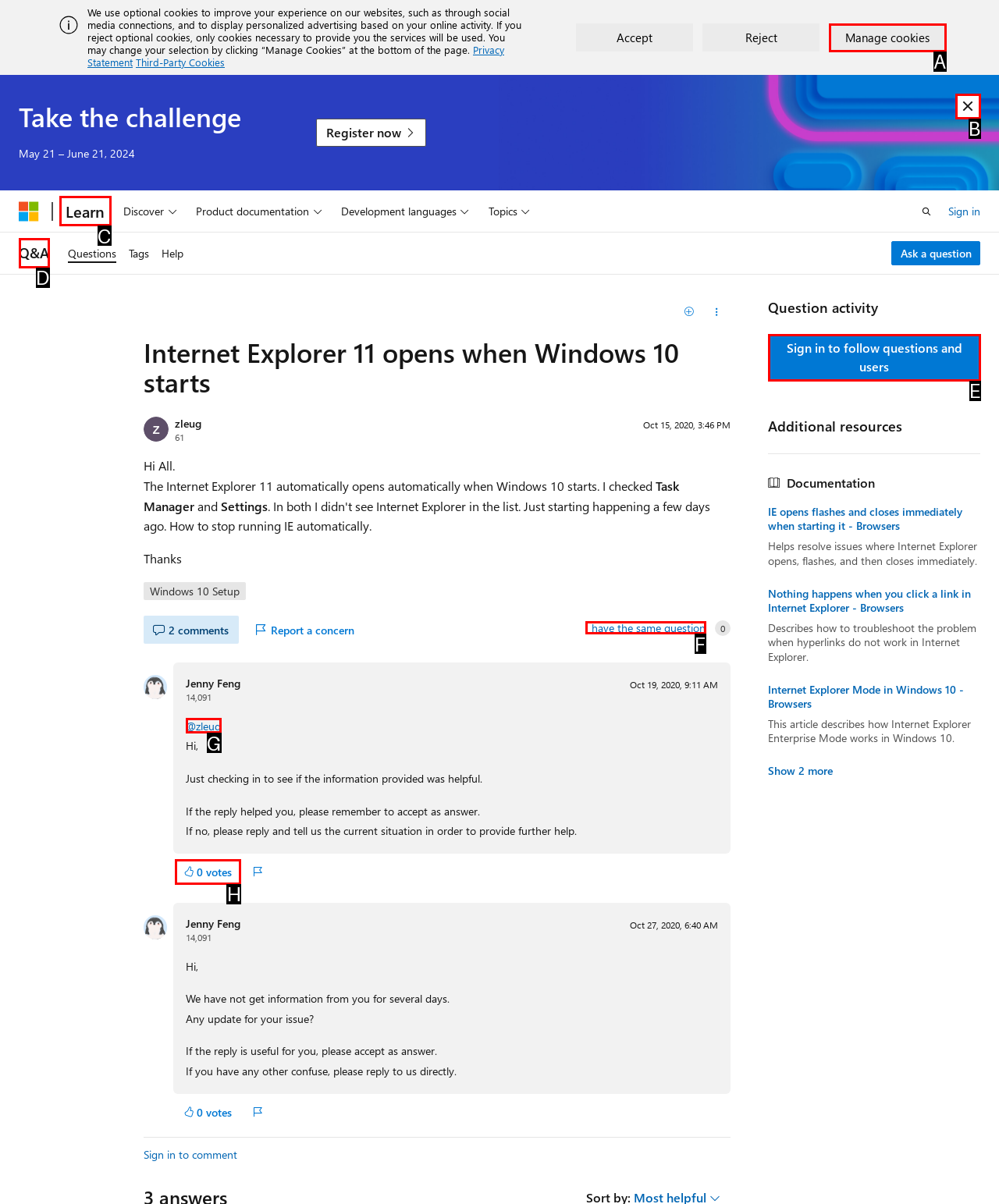Determine which option matches the element description: Learn
Answer using the letter of the correct option.

C